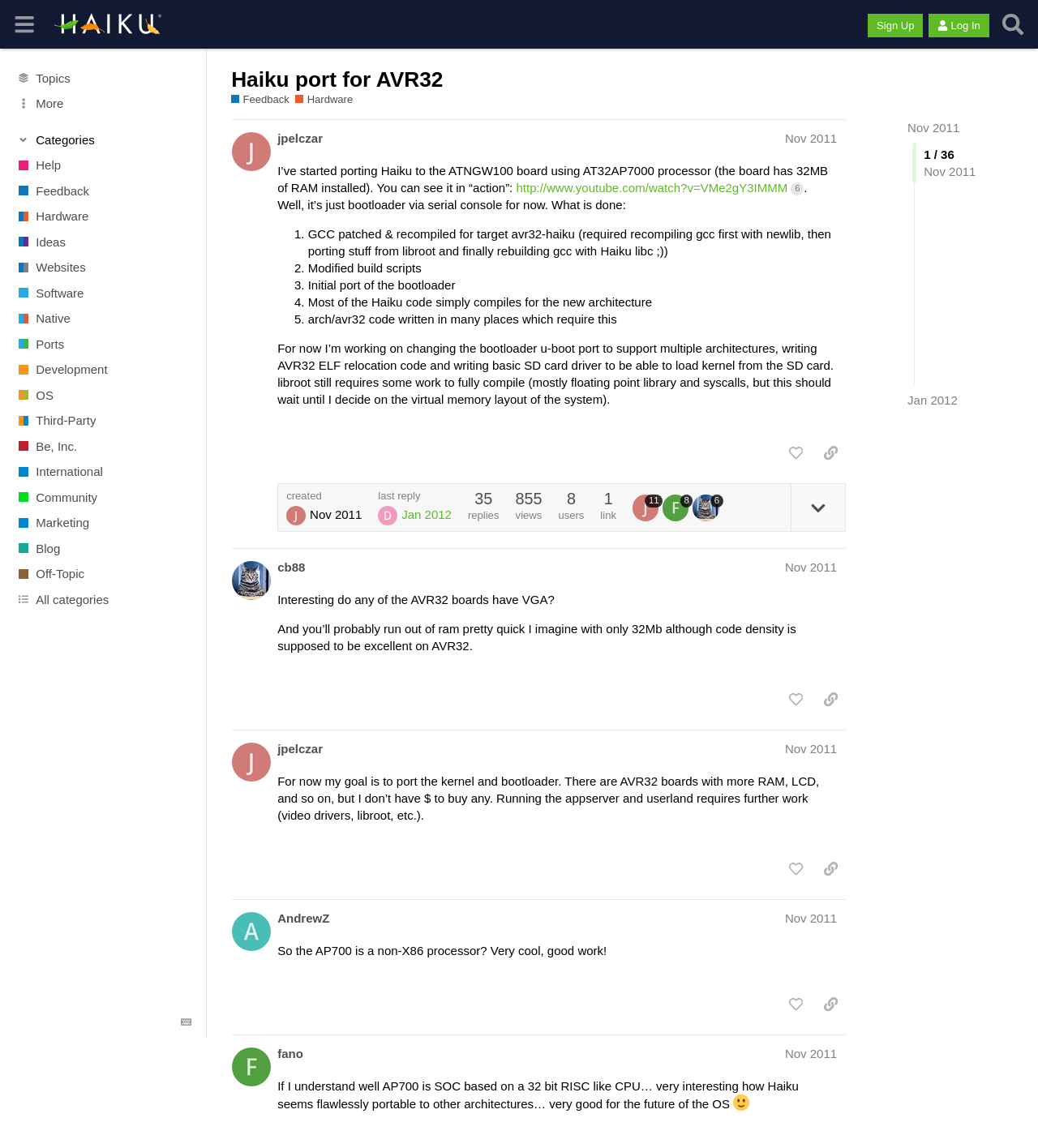Generate the main heading text from the webpage.

Haiku port for AVR32